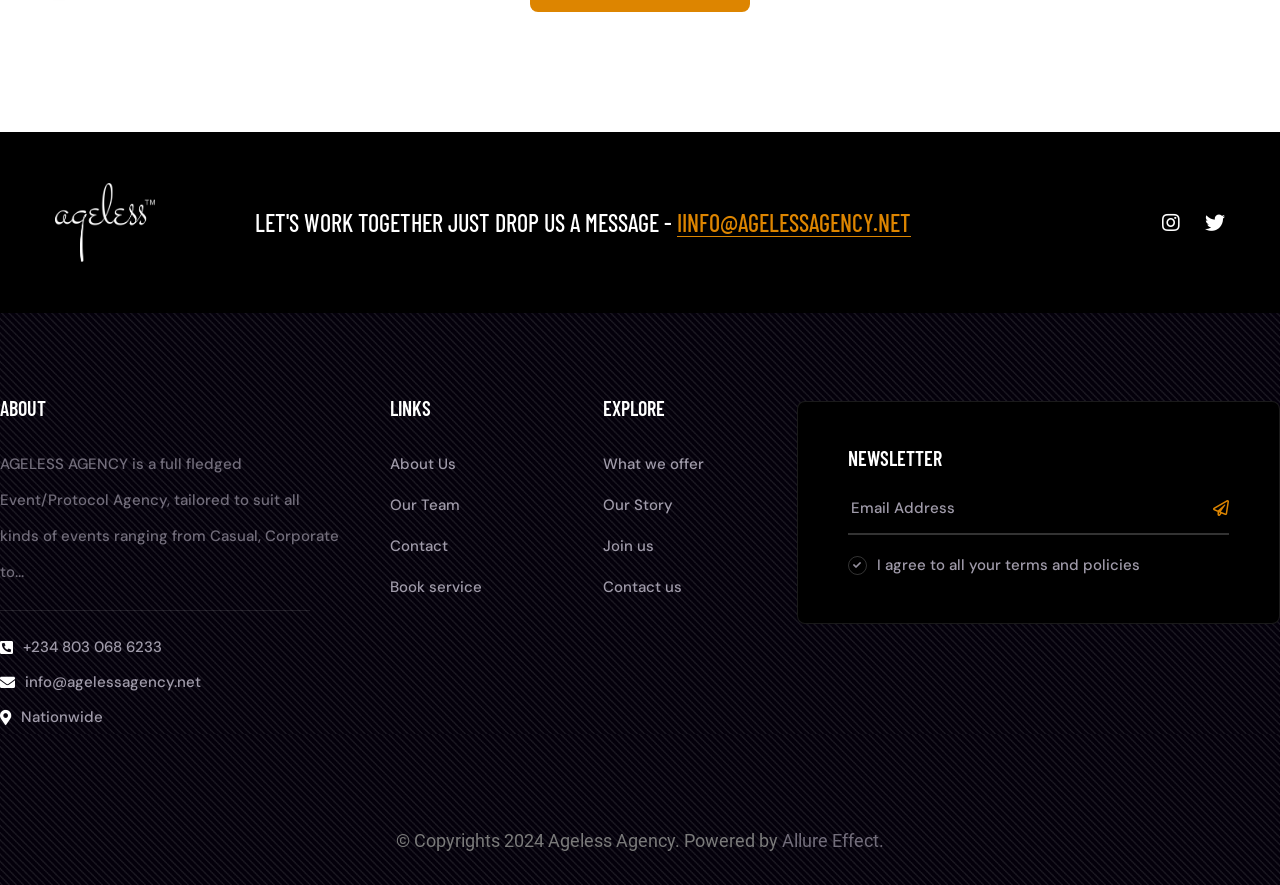Who powers the agency's website?
Provide a detailed answer to the question, using the image to inform your response.

The website is powered by 'Allure Effect', as mentioned in the footer section of the webpage, where it says 'Powered by Allure Effect'.